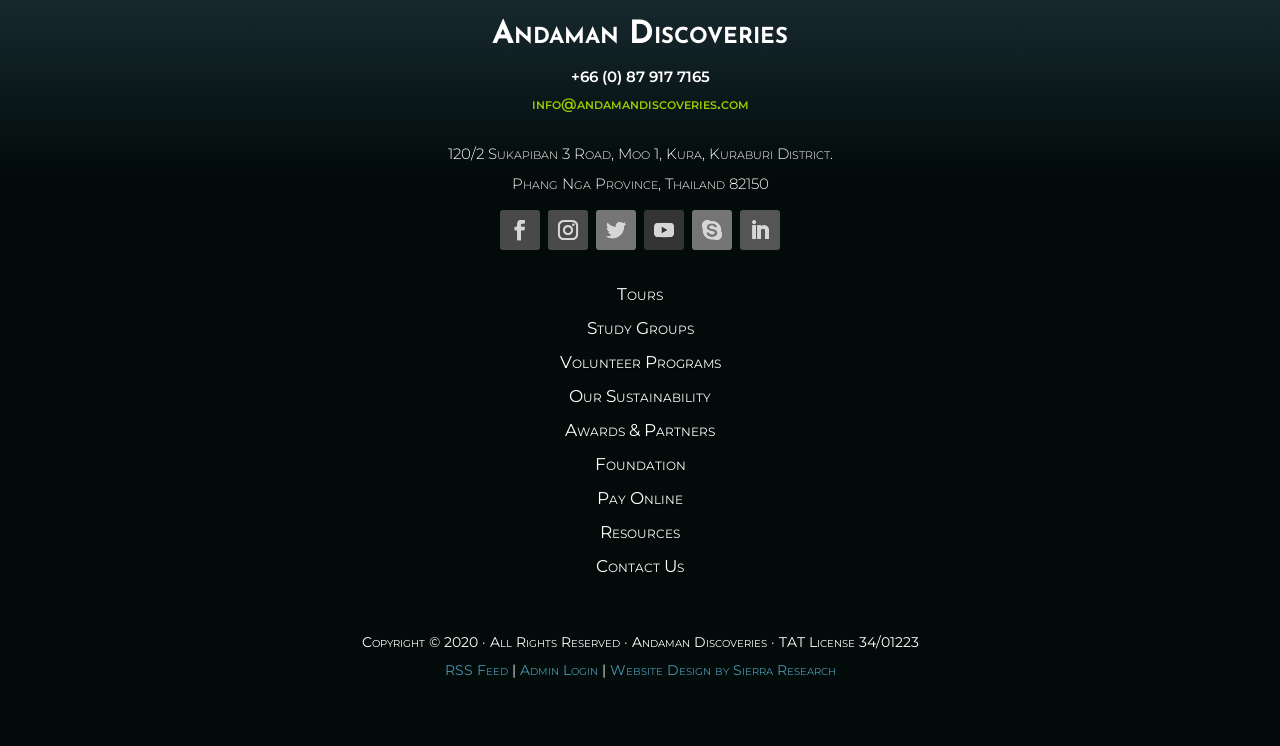Please locate the bounding box coordinates of the element's region that needs to be clicked to follow the instruction: "Subscribe to RSS Feed". The bounding box coordinates should be provided as four float numbers between 0 and 1, i.e., [left, top, right, bottom].

[0.347, 0.886, 0.396, 0.91]